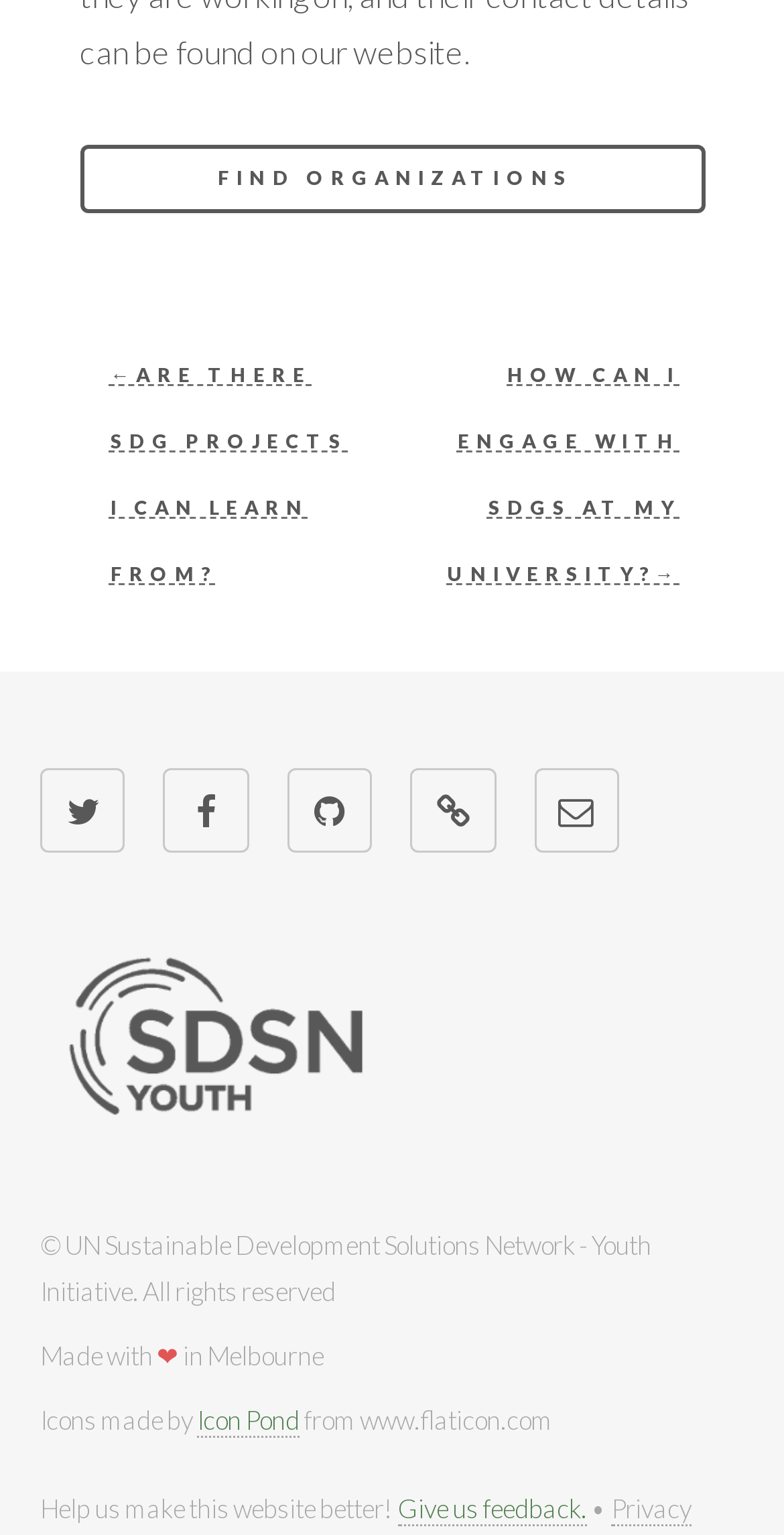Kindly provide the bounding box coordinates of the section you need to click on to fulfill the given instruction: "Give us feedback".

[0.508, 0.973, 0.749, 0.995]